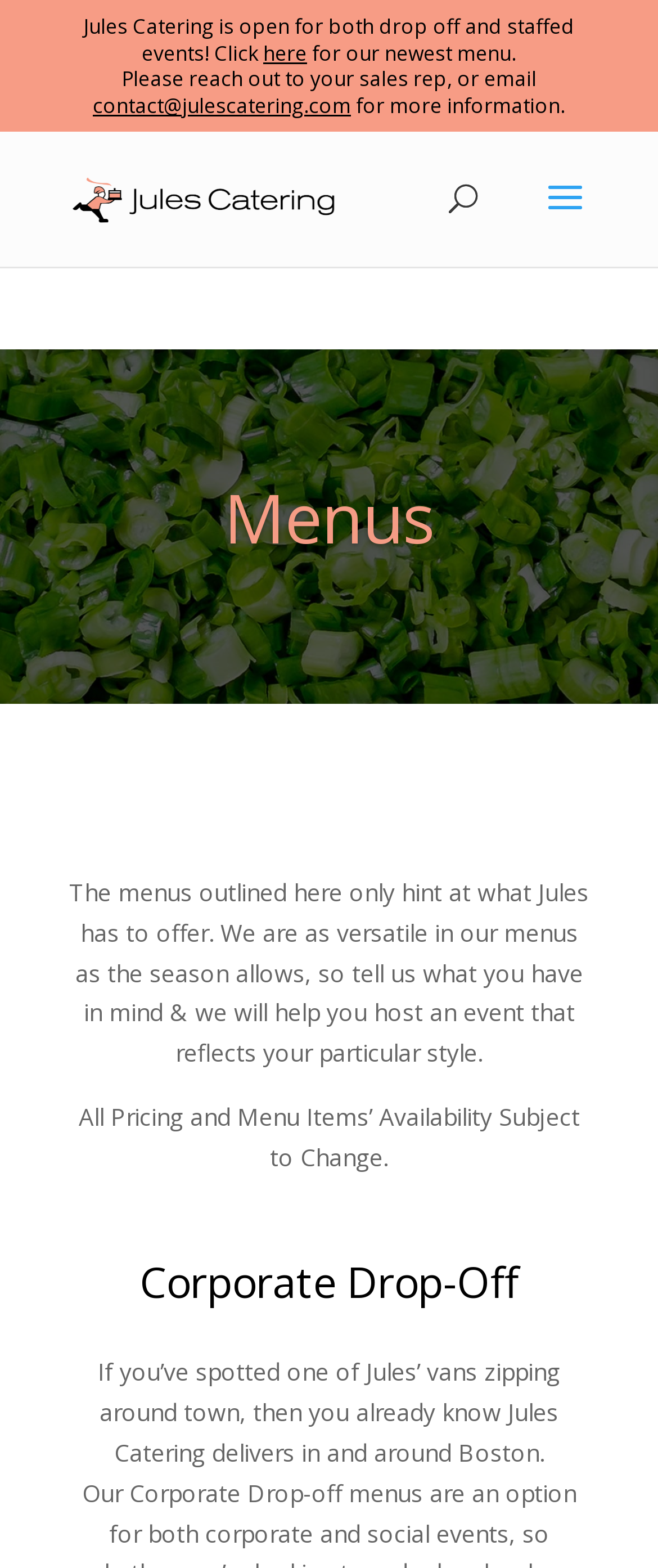Give a comprehensive overview of the webpage, including key elements.

The webpage is about Jules Catering, a catering service that offers menus for events. At the top, there is a brief introduction stating that Jules Catering is open for both drop-off and staffed events, with a link to learn more about their newest menu. Below this, there is a call to action to reach out to a sales representative or email for more information.

On the top-left side, there is a link to Jules Catering, accompanied by an image of the company's logo. Next to it, there is a search bar with a placeholder text "Search for:".

The main content of the page is divided into sections. The first section is headed by a title "Menus" and contains a brief description of the catering service's menu offerings, stating that they are versatile and can accommodate specific styles and preferences.

Below this, there is a notice stating that all pricing and menu items are subject to change. The page then lists different menu categories, including "Corporate Drop-Off", with a brief description of each.

Throughout the page, there are several links and a search bar, allowing users to navigate and find more information about Jules Catering's services.